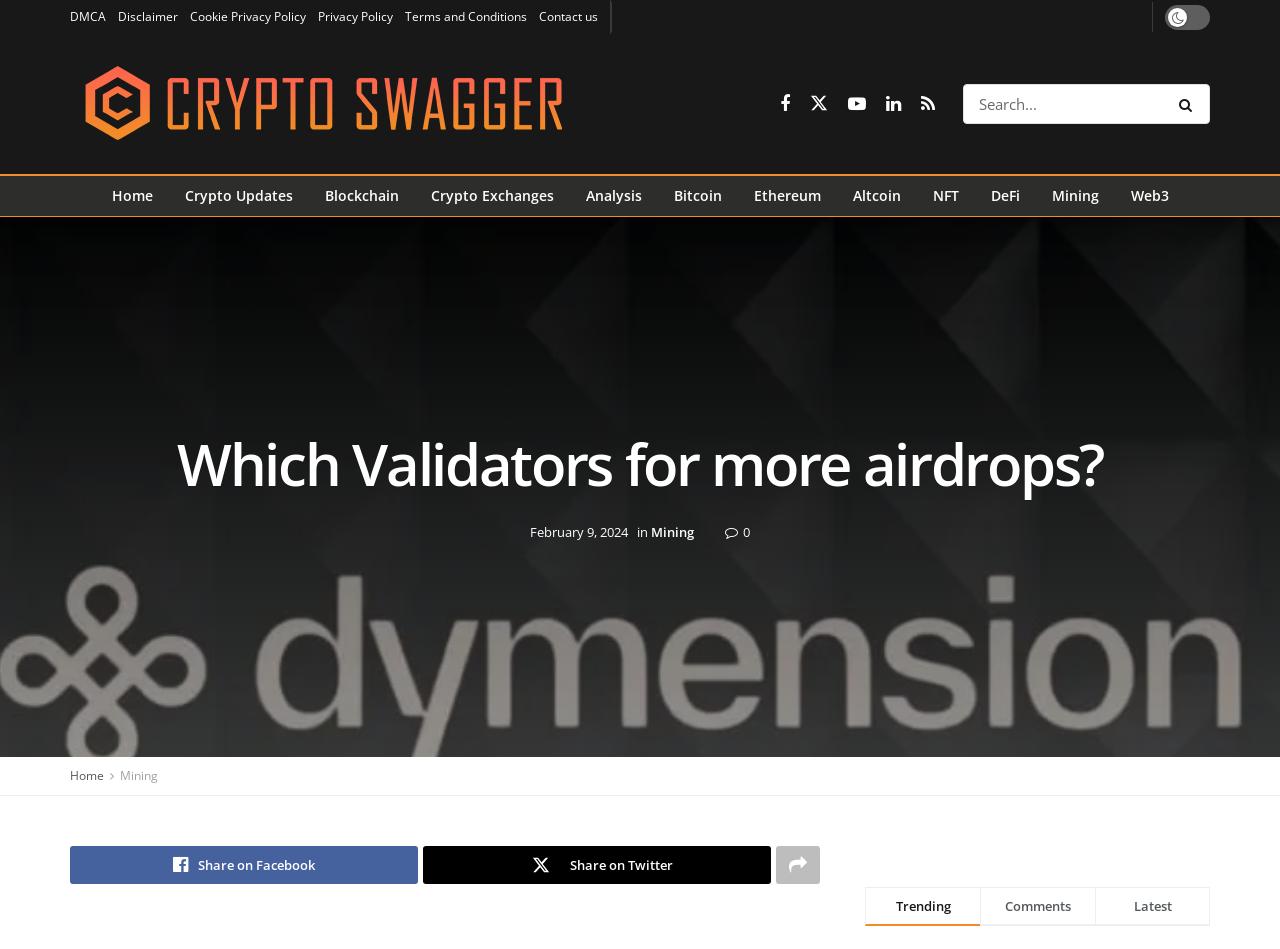What is the last link in the navigation menu?
Using the screenshot, give a one-word or short phrase answer.

Web3